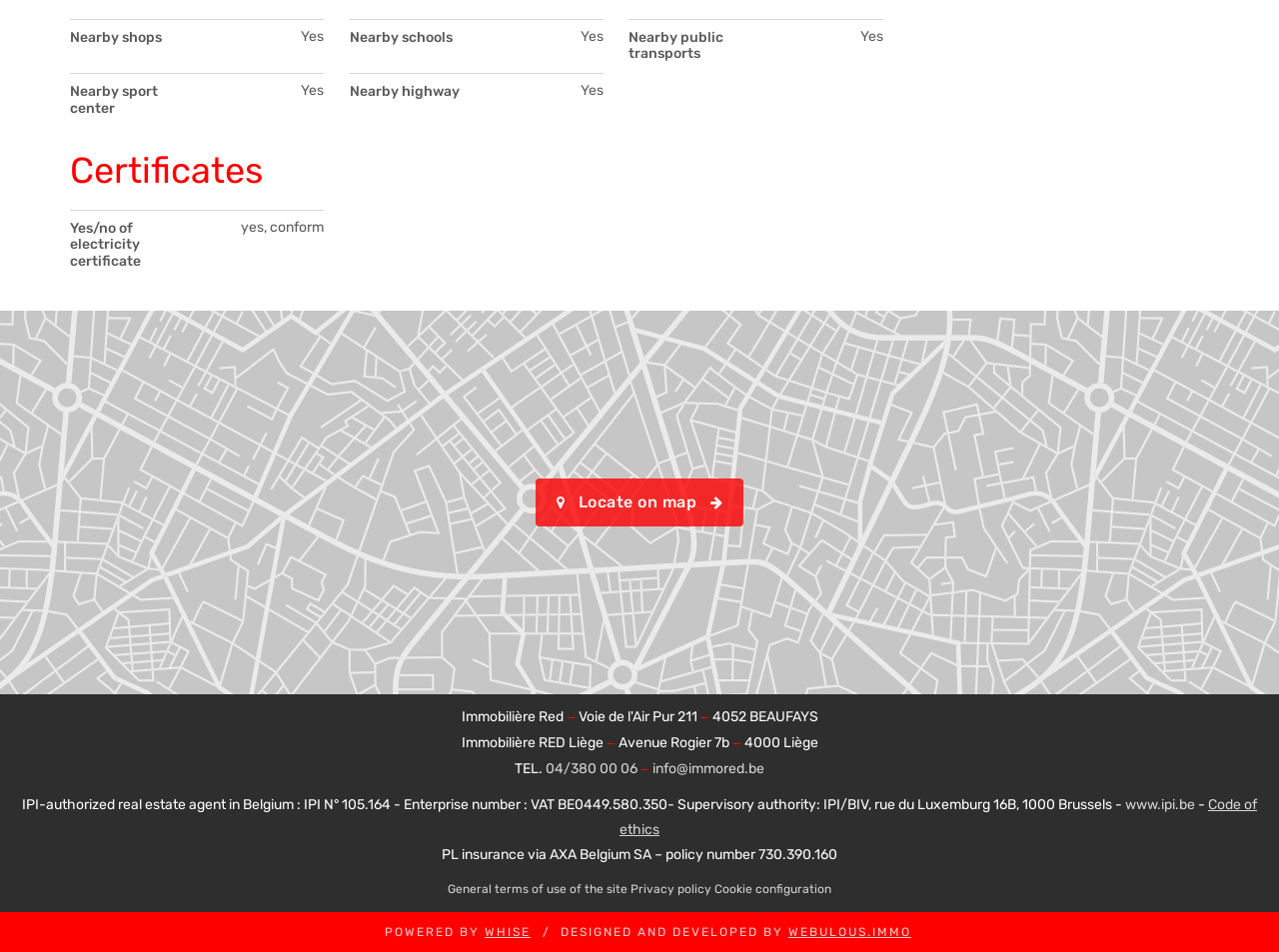What is the purpose of the table at the top of the page?
Based on the image, please offer an in-depth response to the question.

The table at the top of the page has row headers such as 'Nearby shops', 'Nearby schools', and 'Nearby public transports', which suggests that it is used to display information about nearby amenities.